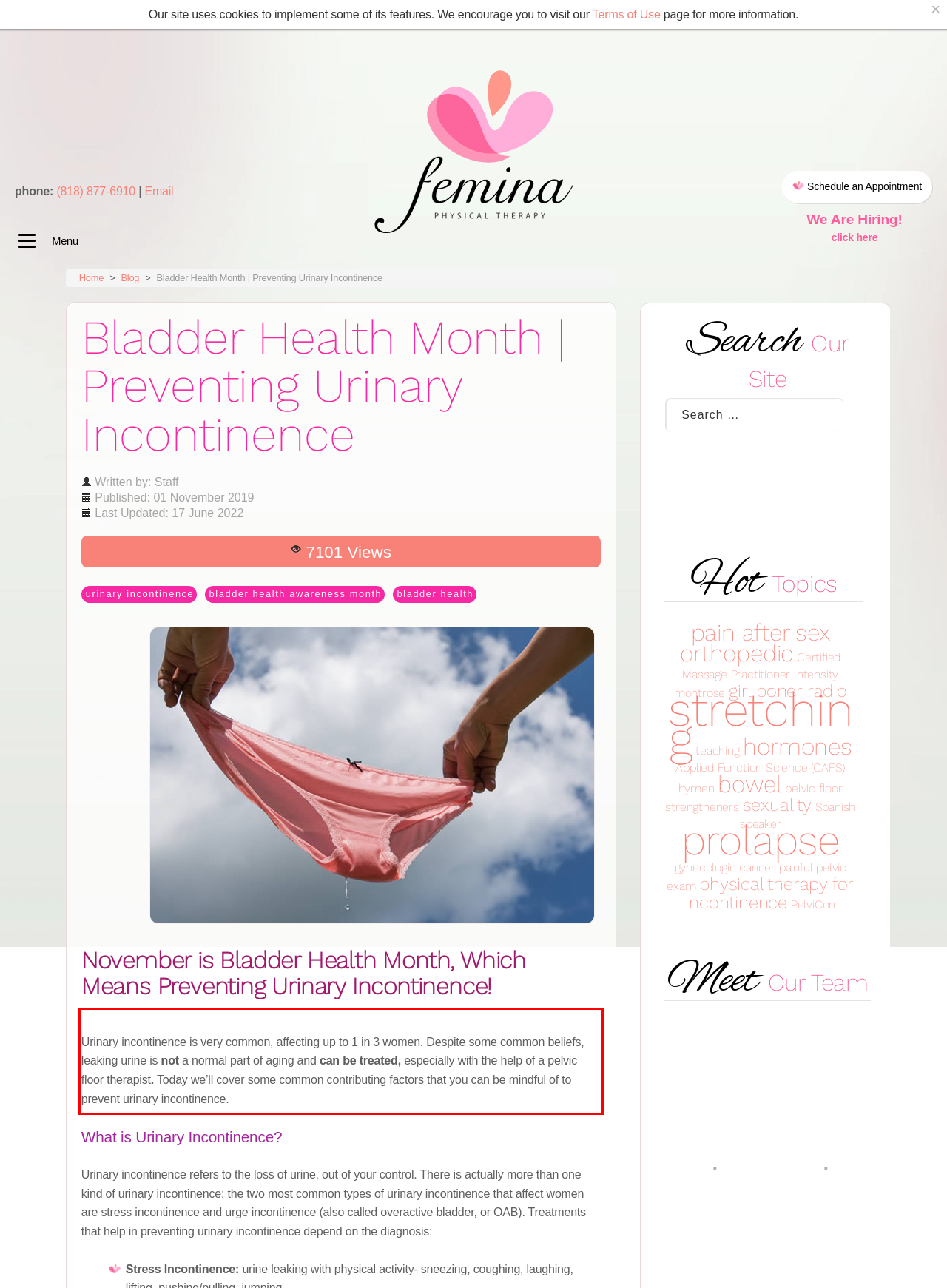You have a screenshot of a webpage where a UI element is enclosed in a red rectangle. Perform OCR to capture the text inside this red rectangle.

Urinary incontinence is very common, affecting up to 1 in 3 women. Despite some common beliefs, leaking urine is not a normal part of aging and can be treated, especially with the help of a pelvic floor therapist. Today we’ll cover some common contributing factors that you can be mindful of to prevent urinary incontinence.